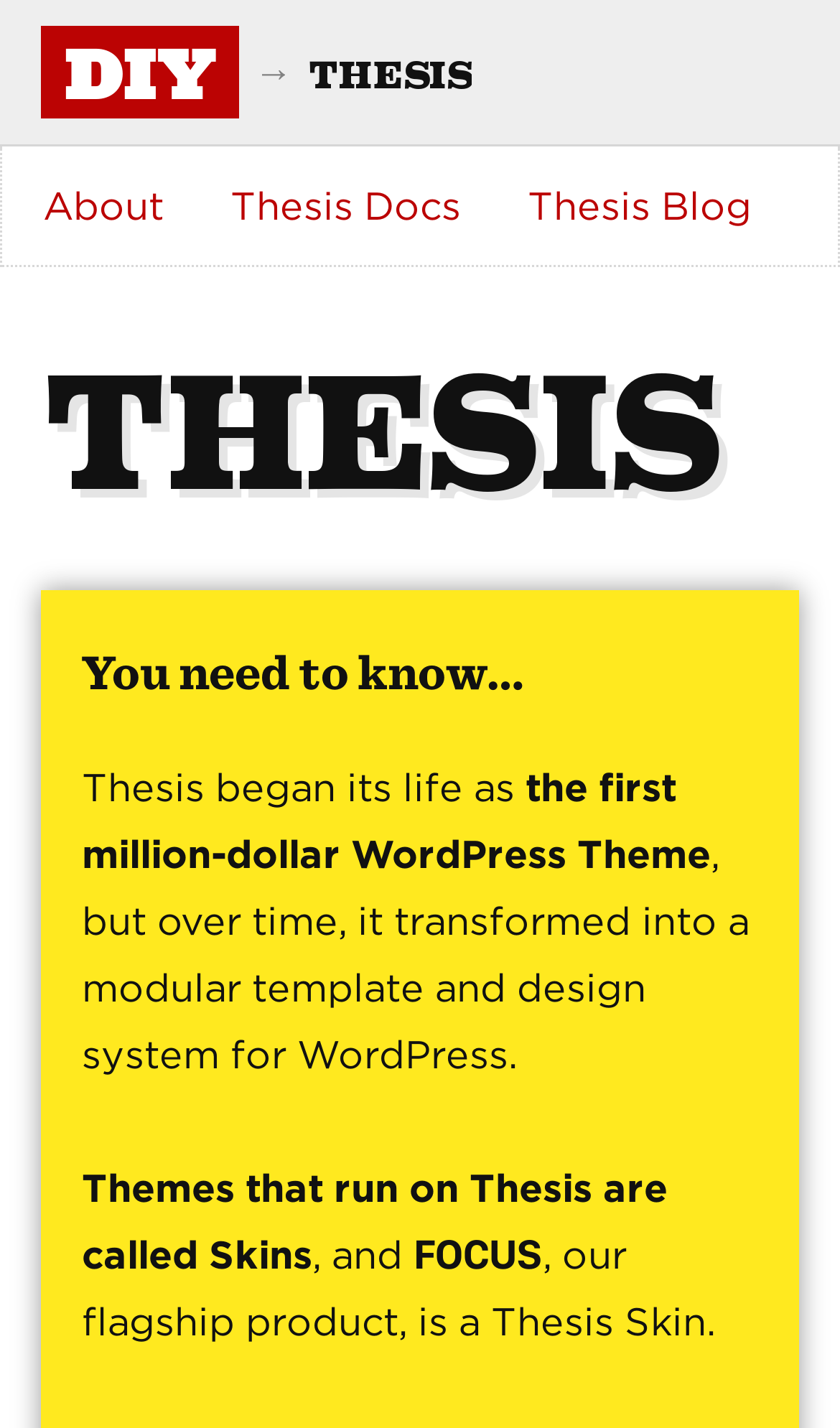Describe the webpage in detail, including text, images, and layout.

The webpage is about Thesis, a modular template and design system for WordPress. At the top, there is a navigation menu with four links: "DIY", "About", "Thesis Docs", and "Thesis Blog". The "DIY" link is located at the top-left corner, while the other three links are positioned horizontally to its right.

Below the navigation menu, there is a large heading "THESIS" that spans almost the entire width of the page. Underneath this heading, there is another heading "You need to know…" that is centered on the page.

The main content of the page is a block of text that starts with "Thesis began its life as the first million-dollar WordPress Theme, but over time, it transformed into a modular template and design system for WordPress." This text is divided into four paragraphs, with the first three paragraphs describing the evolution of Thesis. The fourth paragraph starts with "Themes that run on Thesis are called Skins" and introduces FOCUS, the flagship product, which is a Thesis Skin.

There is a link "Thesis Skin" at the bottom of the page, which is part of the last paragraph of text. Overall, the webpage has a simple and clean layout, with a focus on presenting information about Thesis and its related products.